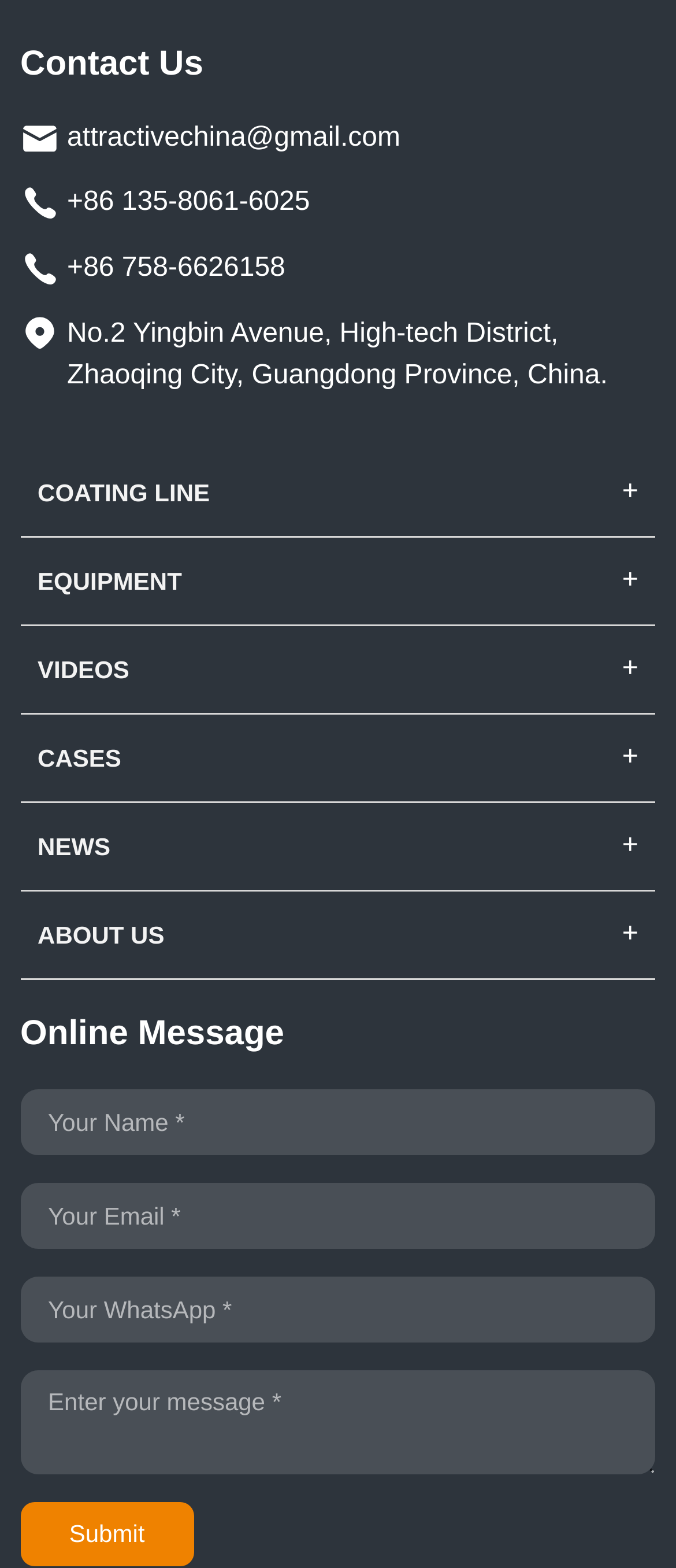Find the bounding box coordinates for the area that should be clicked to accomplish the instruction: "call +86 135-8061-6025".

[0.099, 0.12, 0.459, 0.139]